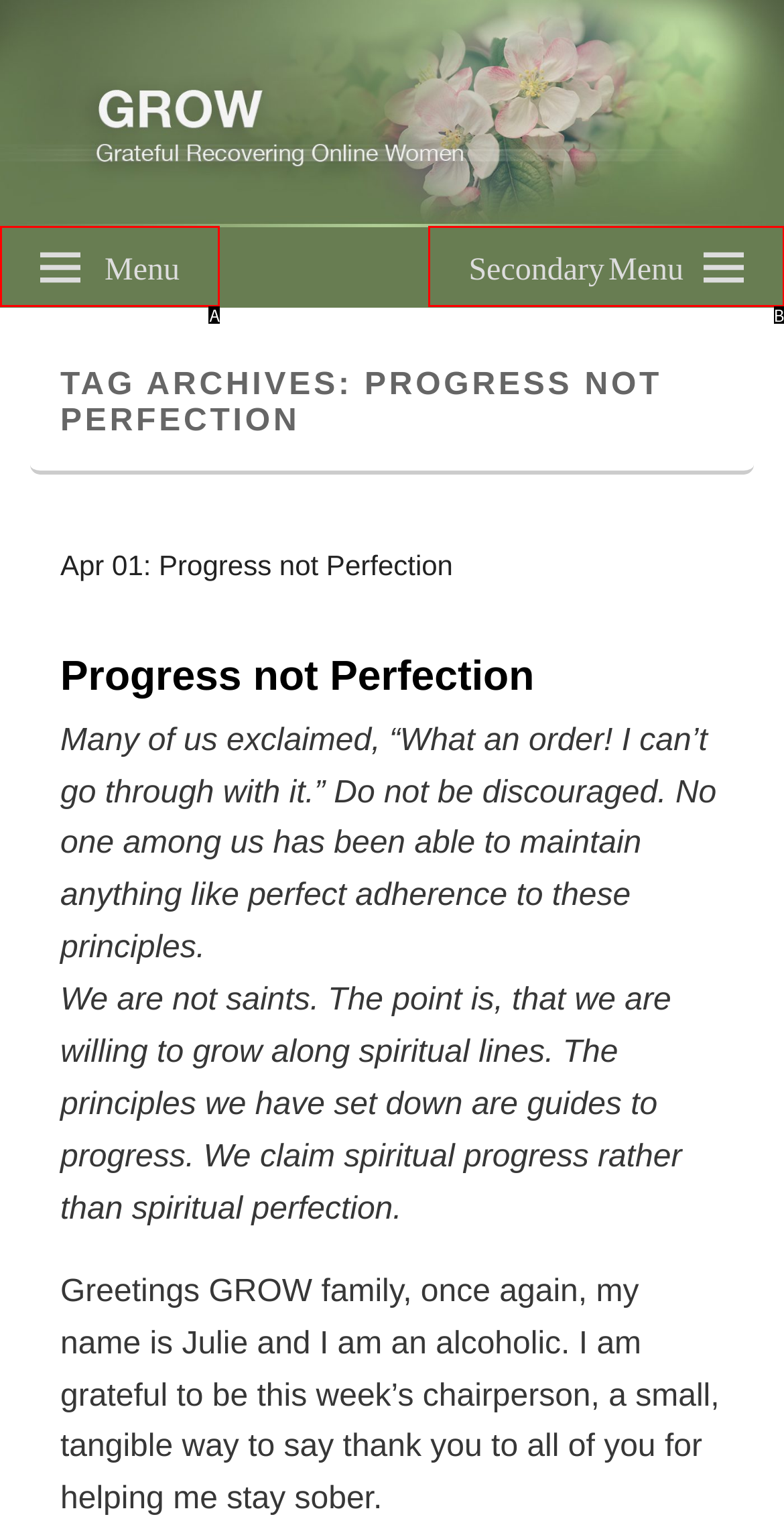From the description: Secondary Menu, select the HTML element that fits best. Reply with the letter of the appropriate option.

B